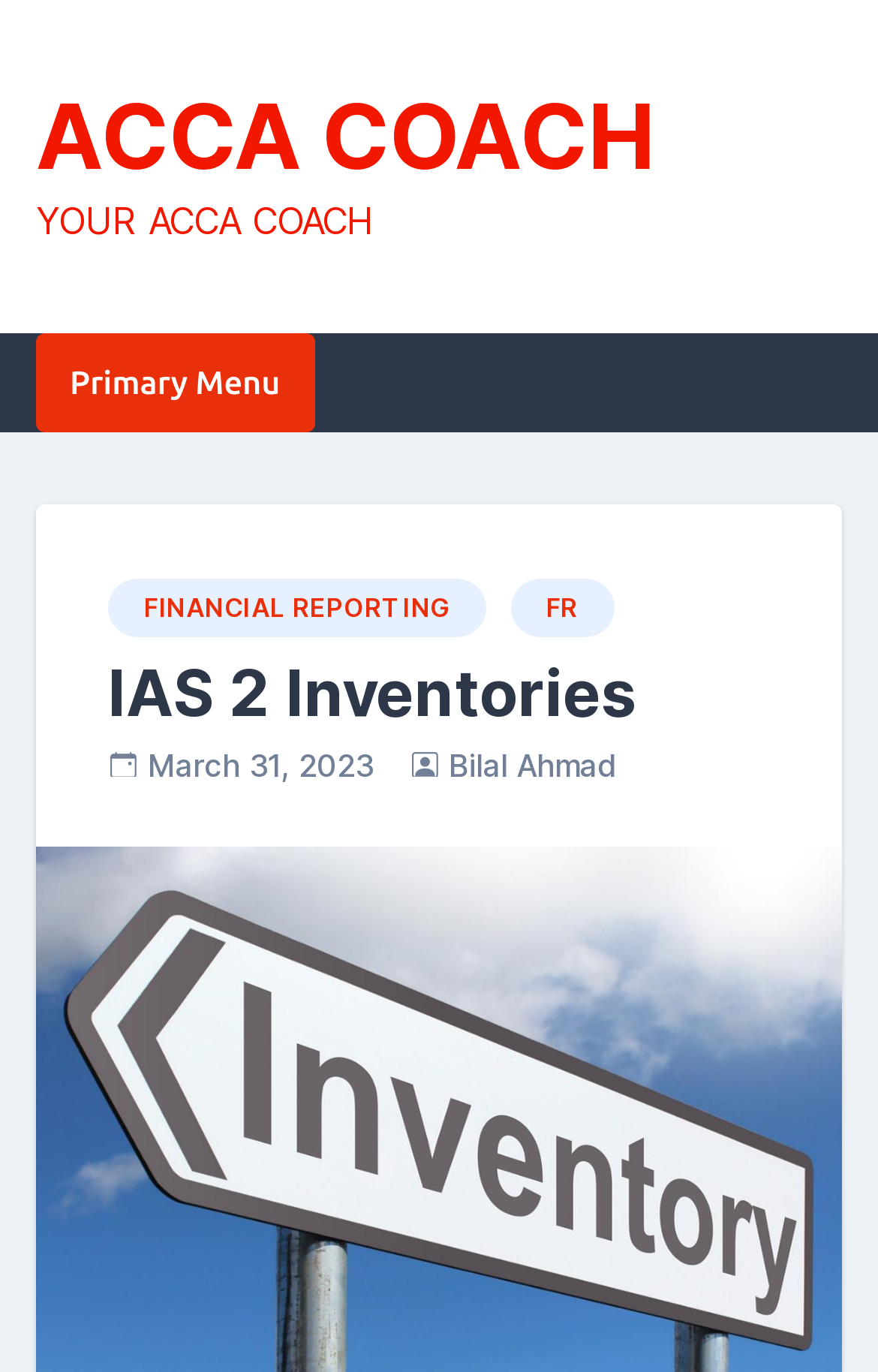Give the bounding box coordinates for the element described as: "FR".

[0.581, 0.422, 0.699, 0.465]